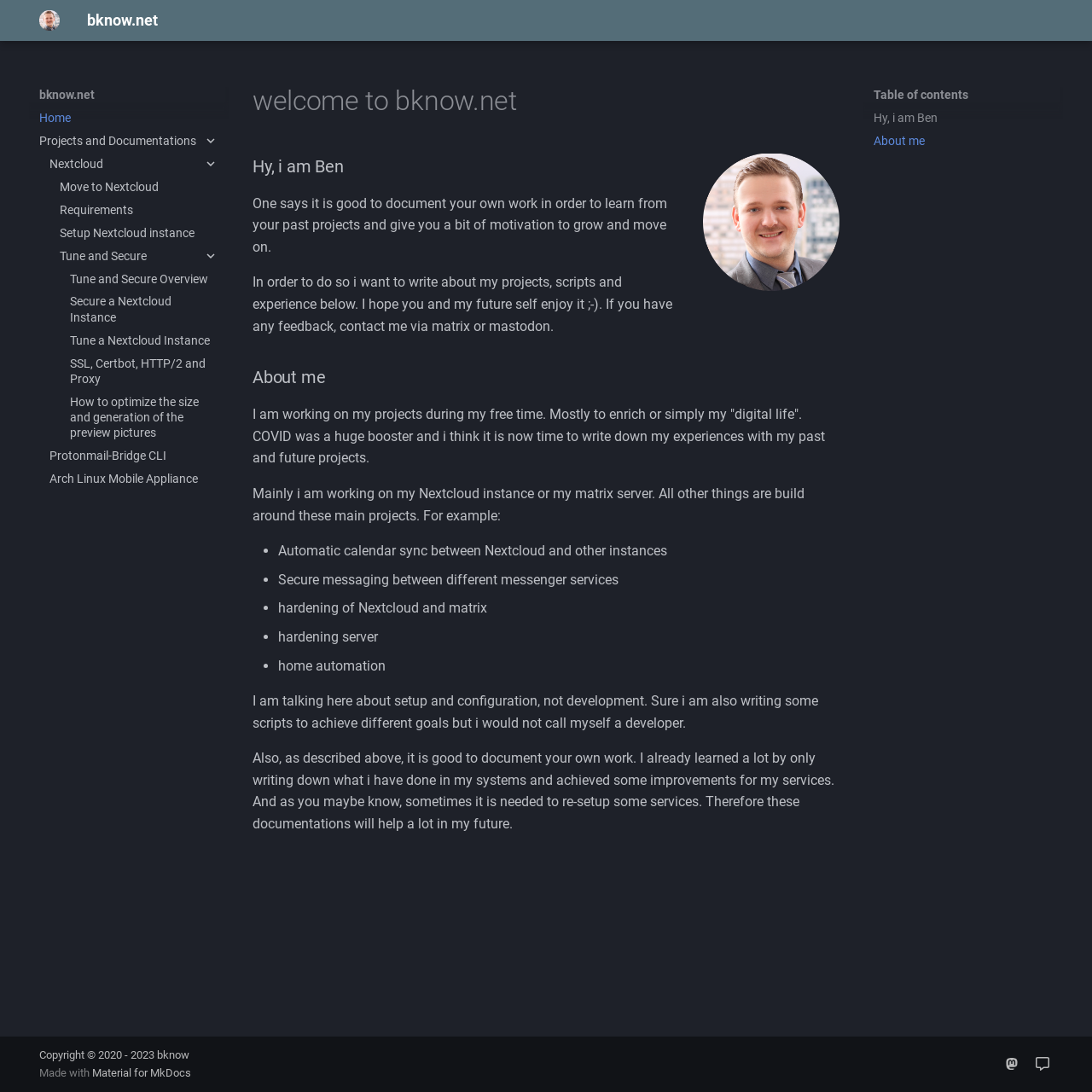Pinpoint the bounding box coordinates of the element that must be clicked to accomplish the following instruction: "Click on the 'Material for MkDocs' link". The coordinates should be in the format of four float numbers between 0 and 1, i.e., [left, top, right, bottom].

[0.084, 0.976, 0.175, 0.988]